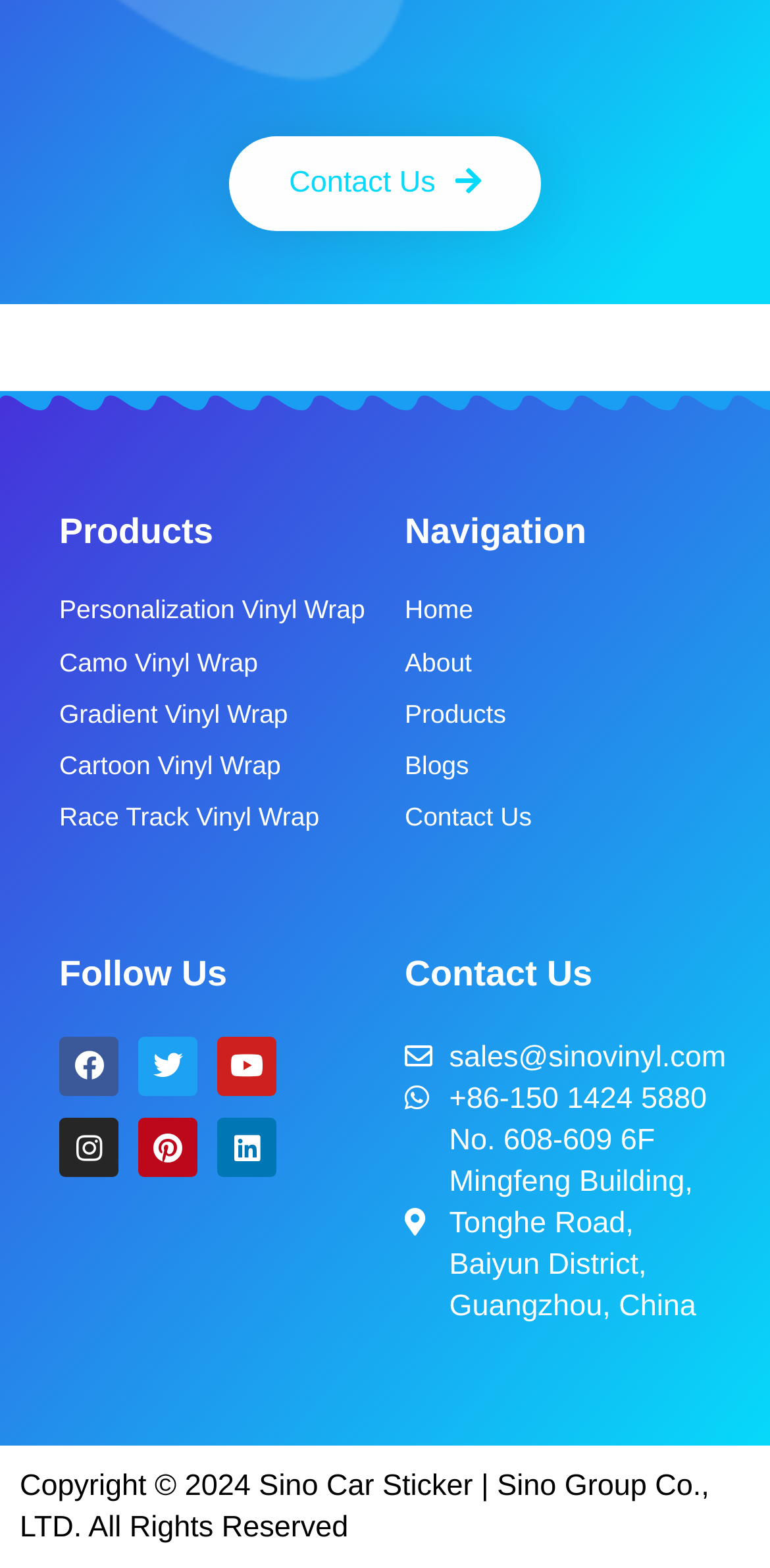Identify the bounding box of the UI element that matches this description: "Gradient Vinyl Wrap".

[0.077, 0.444, 0.474, 0.467]